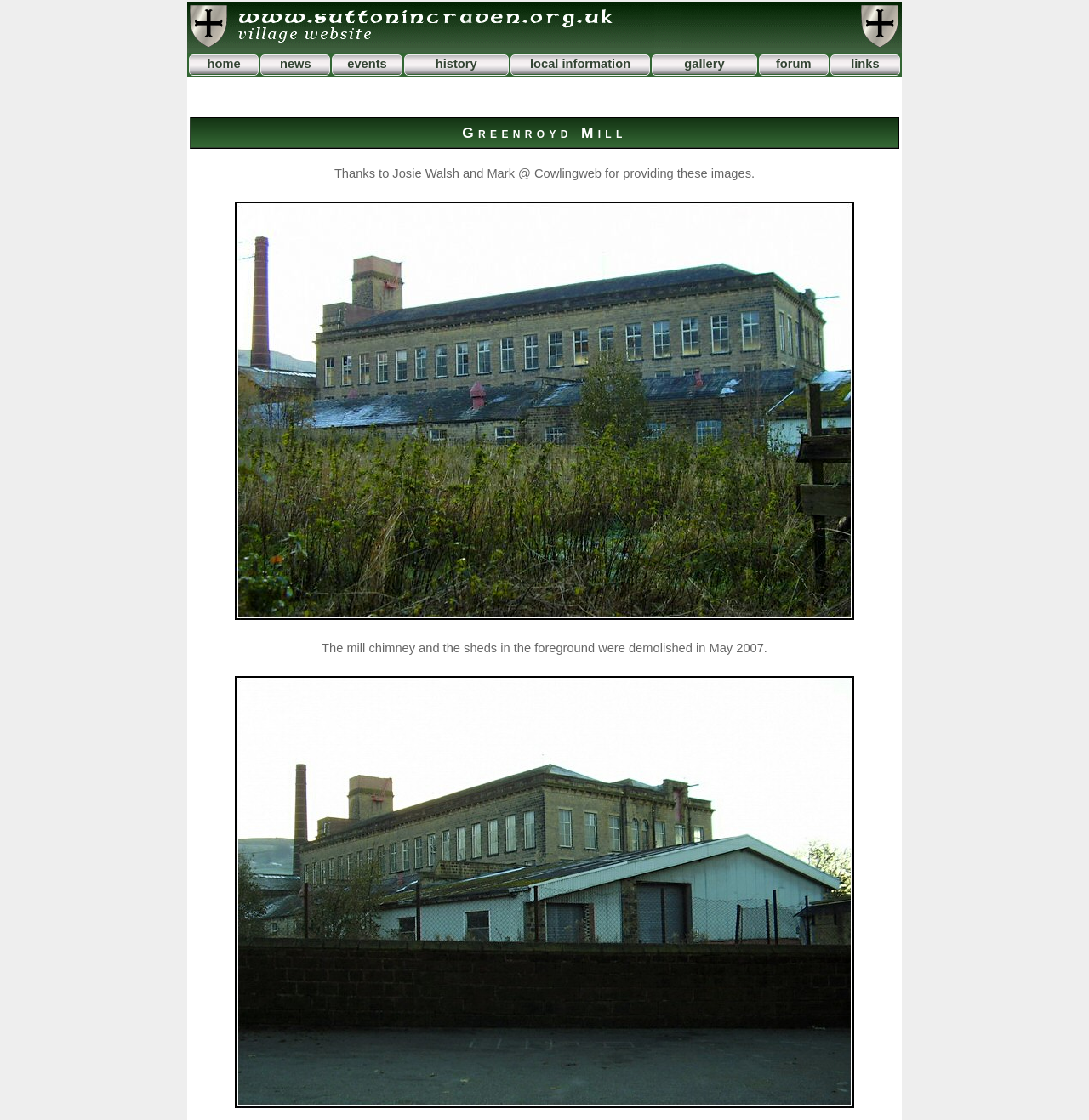Answer the following in one word or a short phrase: 
What are the main sections of the website?

Home, News, Events, History, etc.